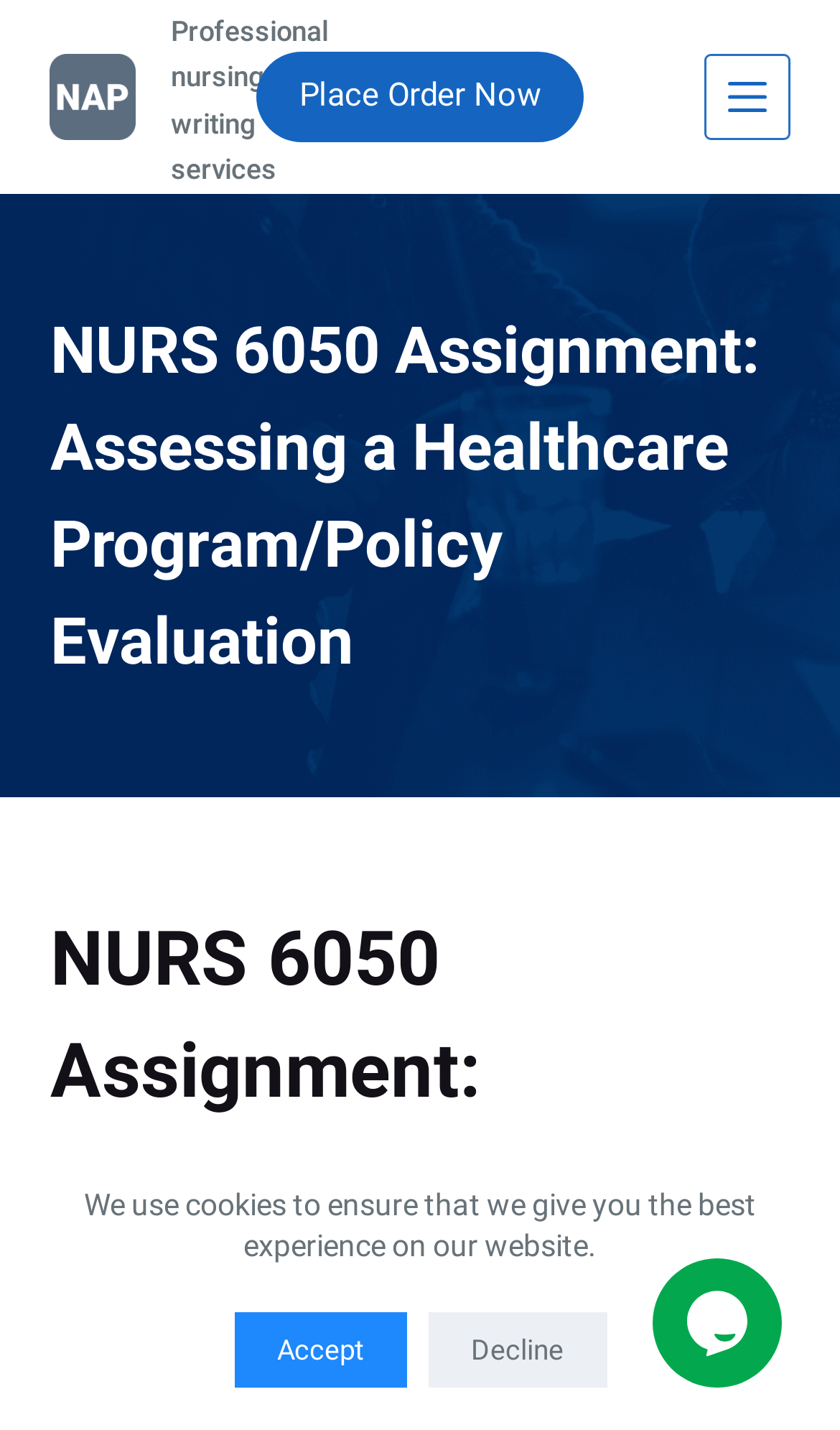Offer a thorough description of the webpage.

The webpage appears to be a nursing school assignment page, specifically focused on NURS 6050 Assignment: Assessing a Healthcare Program/Policy Evaluation. At the top-left corner, there is a link to skip to the content. Below it, there is a favicon image of Nursing Assessment Papers. 

To the right of the favicon, there is a text stating "Professional nursing writing services". Next to it, a "Place Order Now" link is positioned. On the top-right corner, a "Menu" button is located. 

Below the top section, a header section spans the entire width of the page, containing a heading that matches the title of the assignment. 

At the bottom of the page, there is a cookie notification message that reads "We use cookies to ensure that we give you the best experience on our website." This message is accompanied by two buttons, "Accept" and "Decline", positioned side by side. 

On the bottom-right corner, a chat widget iframe is embedded.